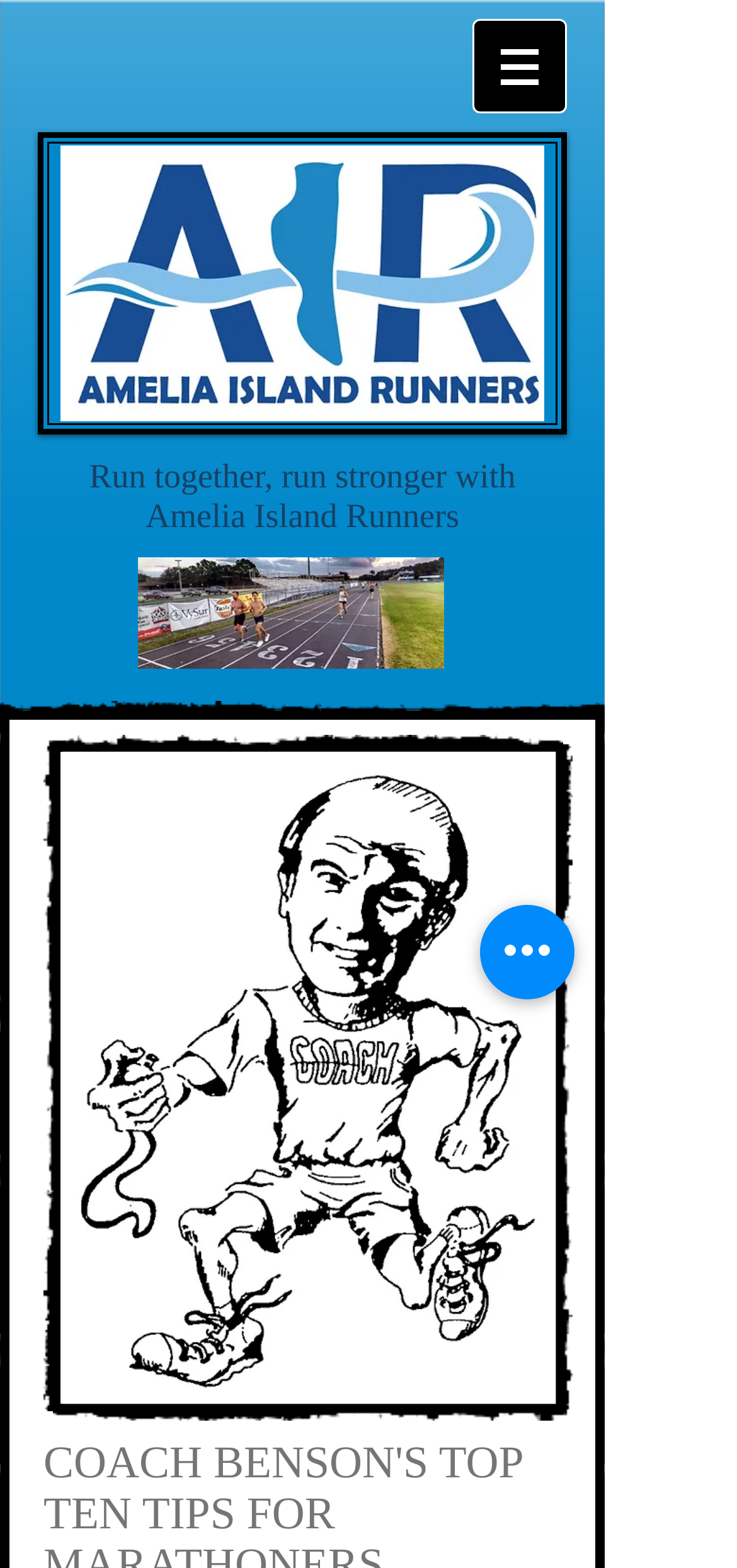Locate the UI element described as follows: "aria-label="Quick actions"". Return the bounding box coordinates as four float numbers between 0 and 1 in the order [left, top, right, bottom].

[0.651, 0.577, 0.779, 0.637]